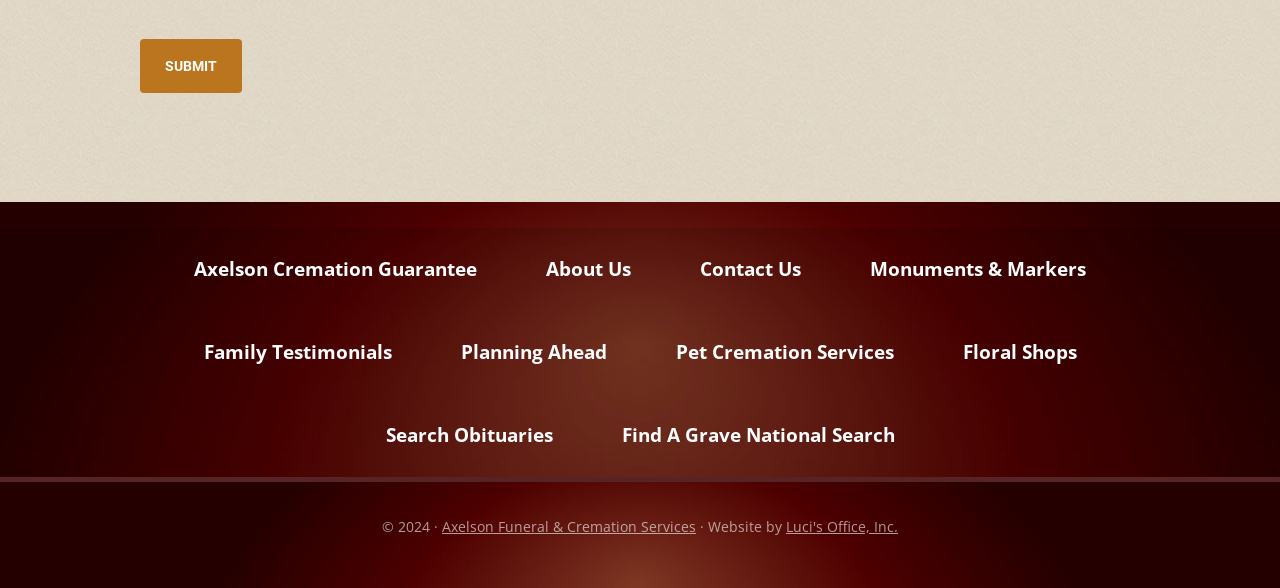Given the element description Axelson Cremation Guarantee, identify the bounding box coordinates for the UI element on the webpage screenshot. The format should be (top-left x, top-left y, bottom-right x, bottom-right y), with values between 0 and 1.

[0.127, 0.387, 0.398, 0.528]